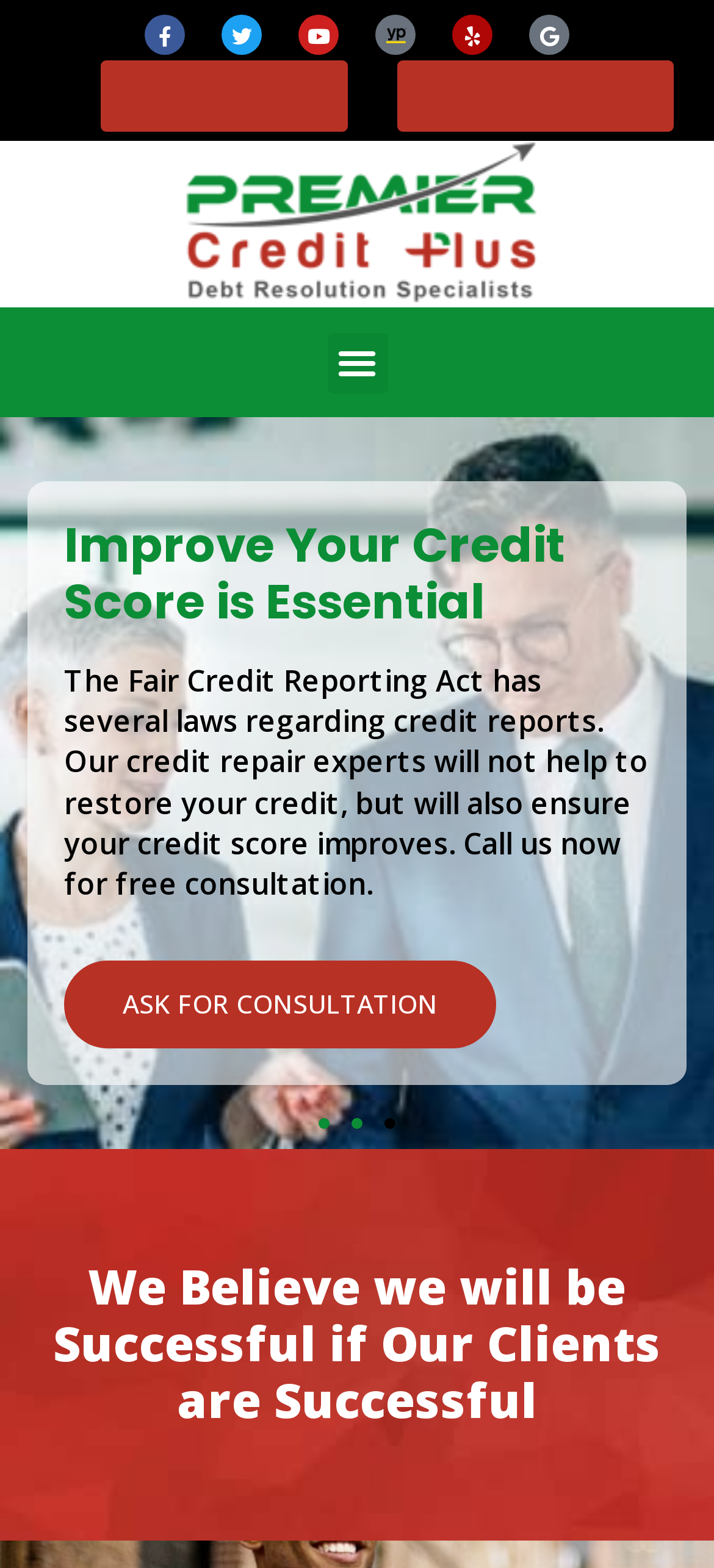Provide the bounding box coordinates for the UI element that is described by this text: "Affiliate Login". The coordinates should be in the form of four float numbers between 0 and 1: [left, top, right, bottom].

[0.556, 0.039, 0.944, 0.084]